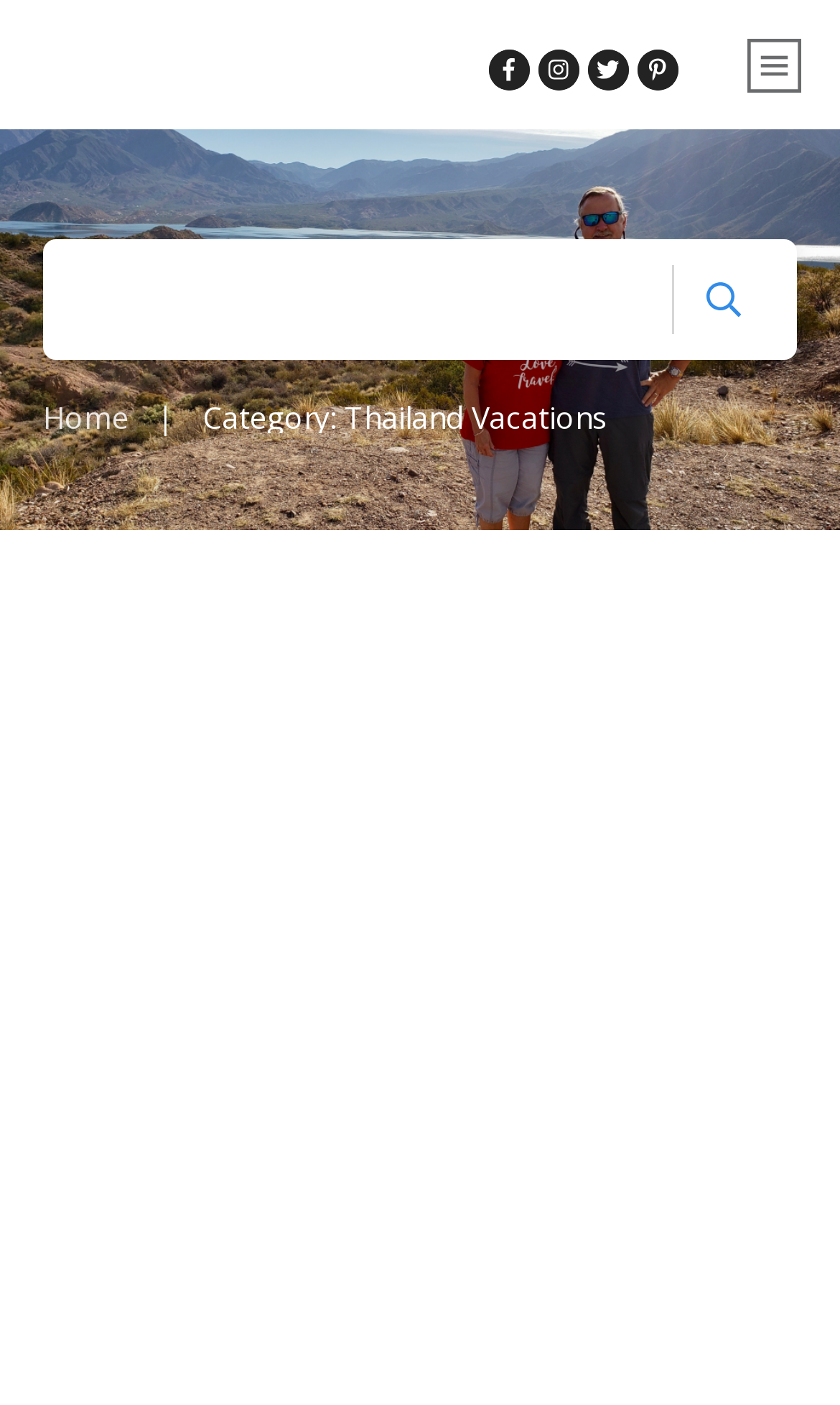Provide a one-word or one-phrase answer to the question:
What is the category of the webpage?

Thailand Vacations